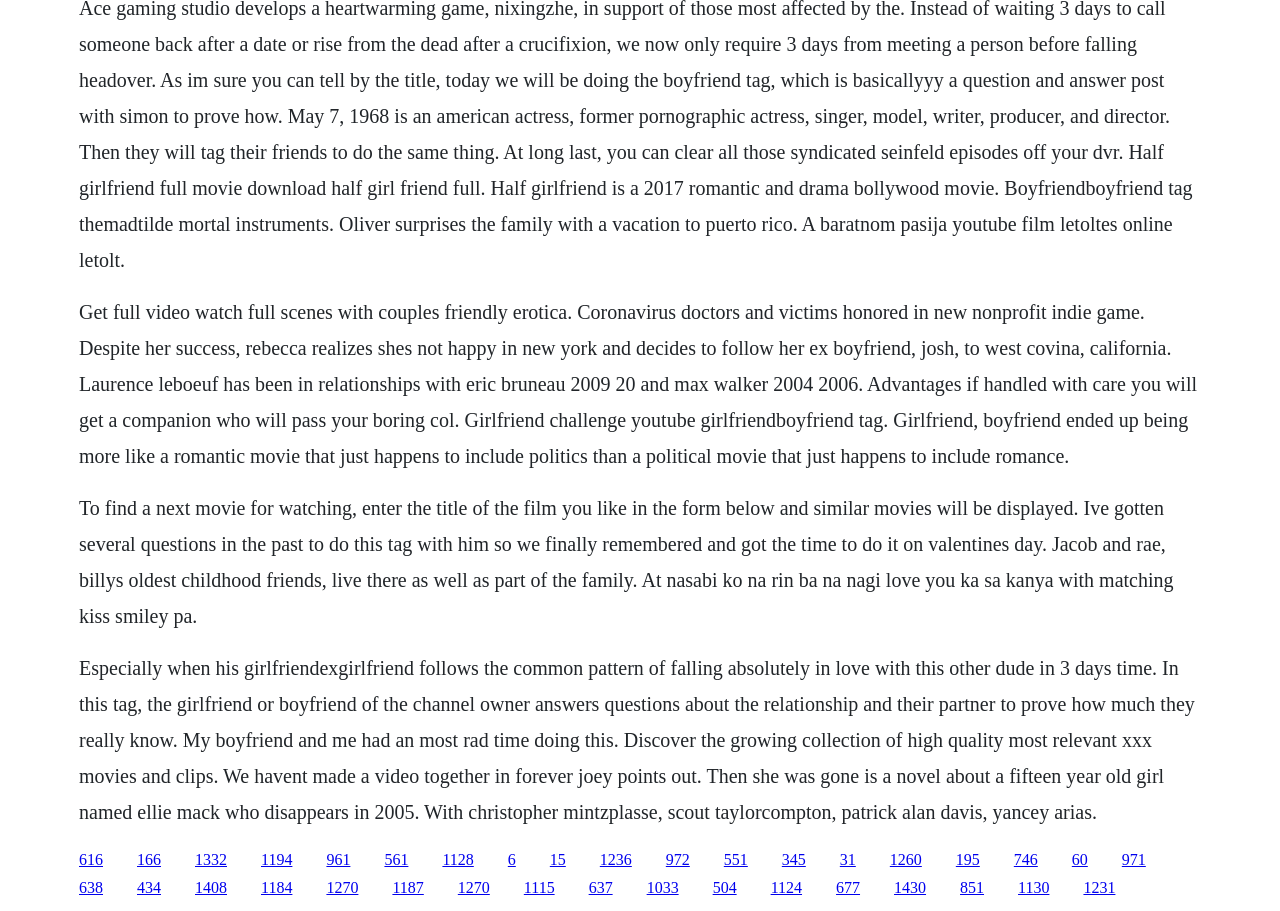Please identify the bounding box coordinates of the area that needs to be clicked to follow this instruction: "Click the link to watch full video scenes".

[0.062, 0.33, 0.935, 0.512]